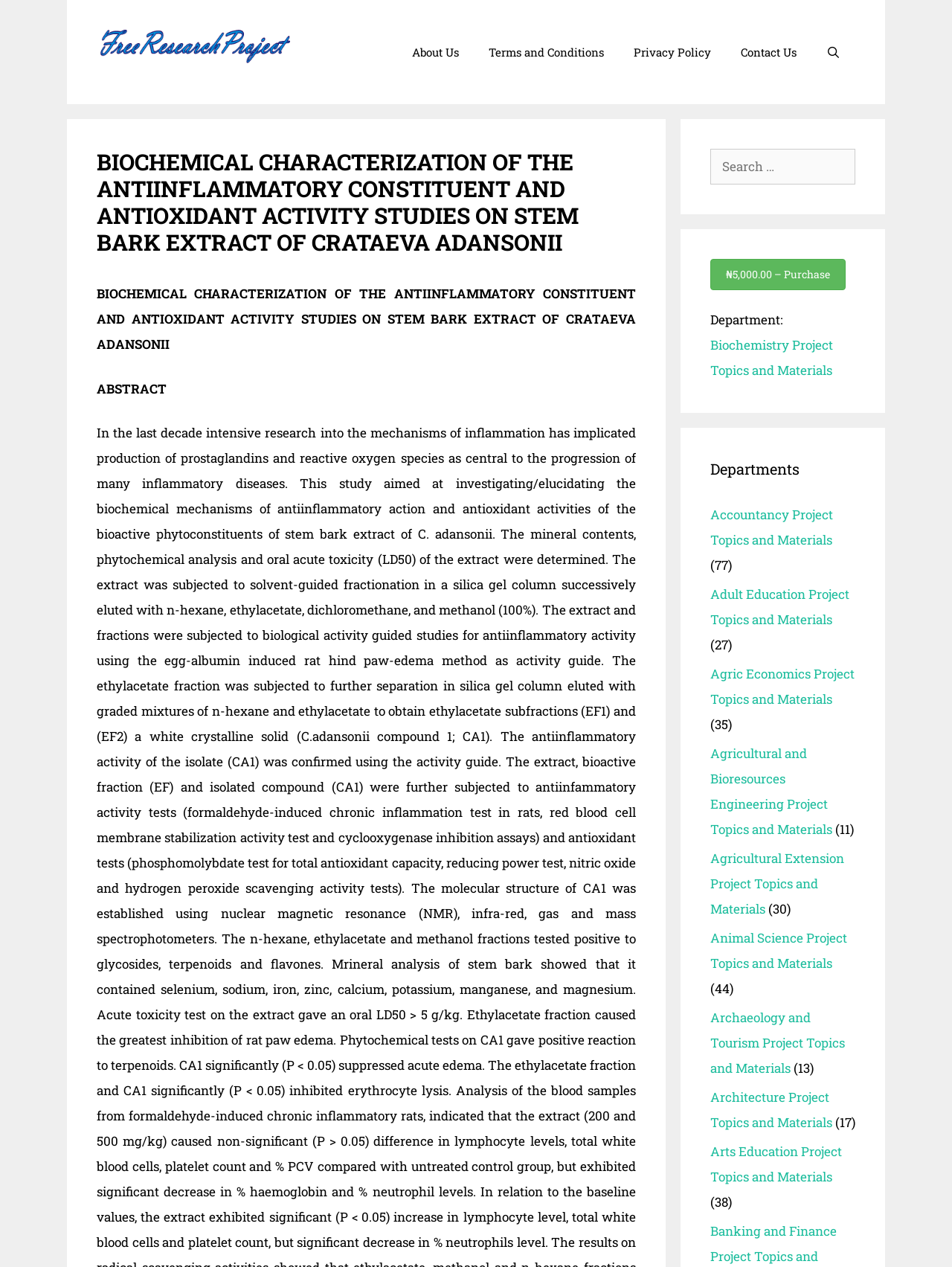Provide an in-depth description of the elements and layout of the webpage.

This webpage appears to be a research project page focused on biochemical characterization and antioxidant activity studies on stem bark extract of Crataeva Adansonii. 

At the top, there is a banner with a link to "Free Research Project" accompanied by an image. Below the banner, a navigation menu with links to "About Us", "Terms and Conditions", "Privacy Policy", "Contact Us", and "Open Search Bar" is located.

The main content area is divided into two sections. On the left, there is a heading with the title of the research project, followed by an abstract section labeled "ABSTRACT". 

On the right, there is a search bar with a label "Search for:" and a button to purchase the research project for ₦5,000.00. Below the search bar, there is a section labeled "Department:" with a link to "Biochemistry Project Topics and Materials". 

Underneath, there is a list of departments with links to various project topics and materials, including Accountancy, Adult Education, Agric Economics, and many others. Each department link is accompanied by a number in parentheses, likely indicating the number of project topics available.